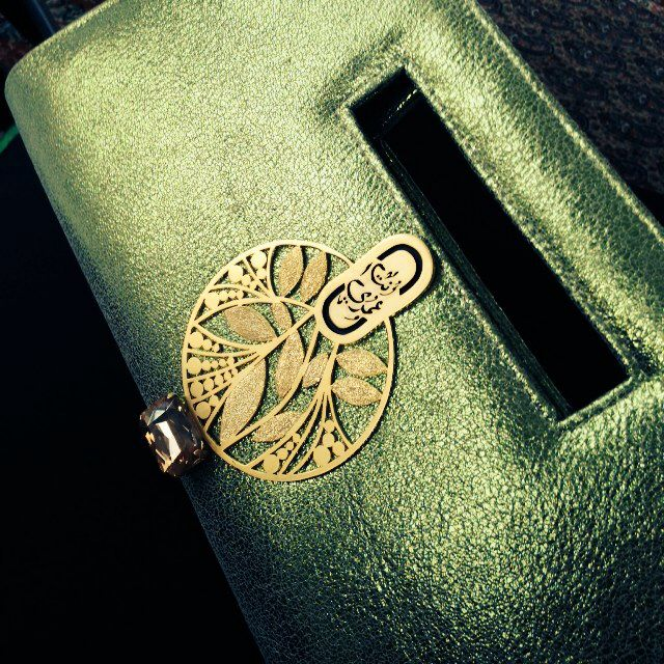Please respond to the question using a single word or phrase:
What is the material of the embellishments?

Gold